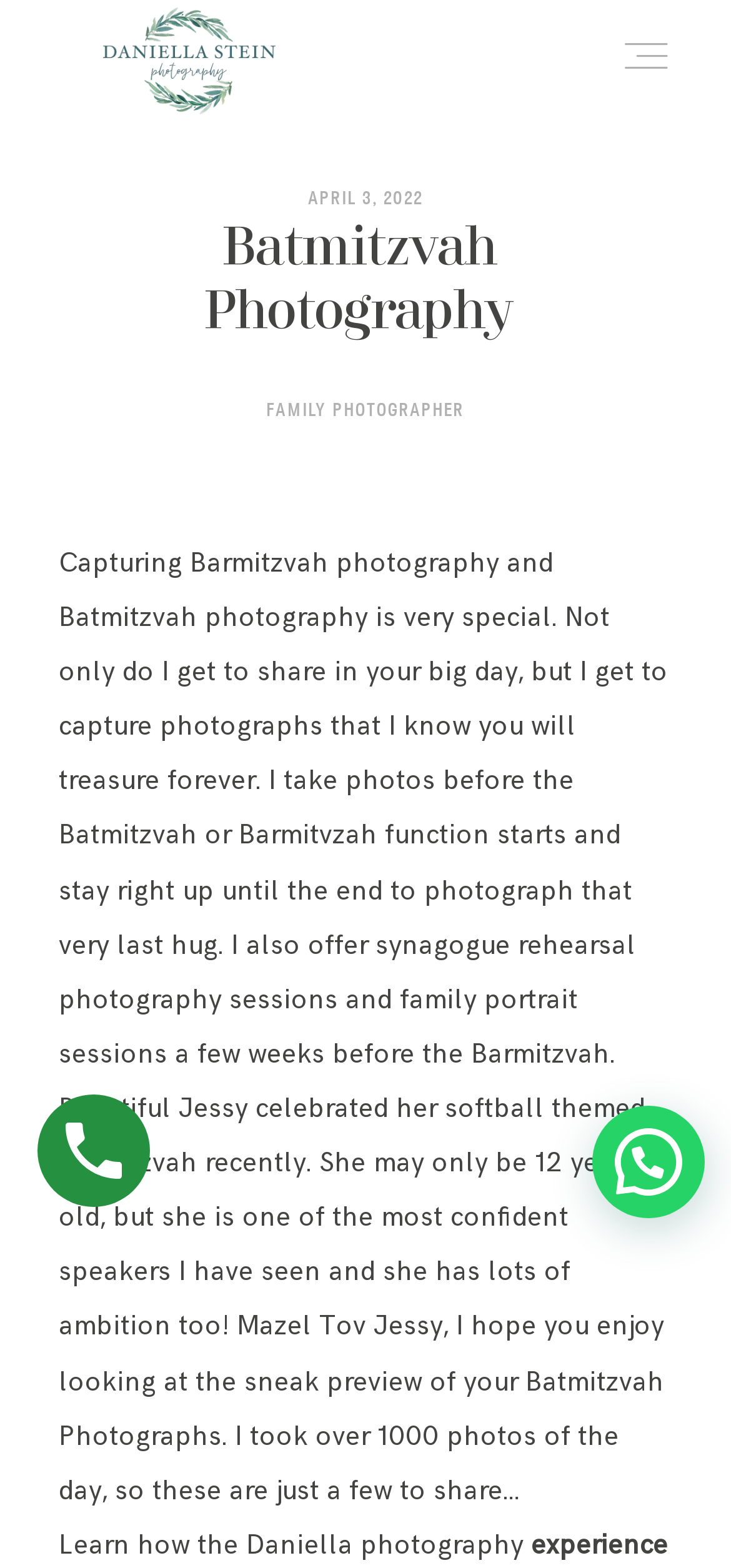Could you please study the image and provide a detailed answer to the question:
How many paragraphs of text are there on the webpage?

I counted three blocks of text on the webpage: the first paragraph describes the photographer's experience, the second paragraph talks about Jessy's Batmitzvah, and the third paragraph starts with 'Learn how the Daniella photography'.